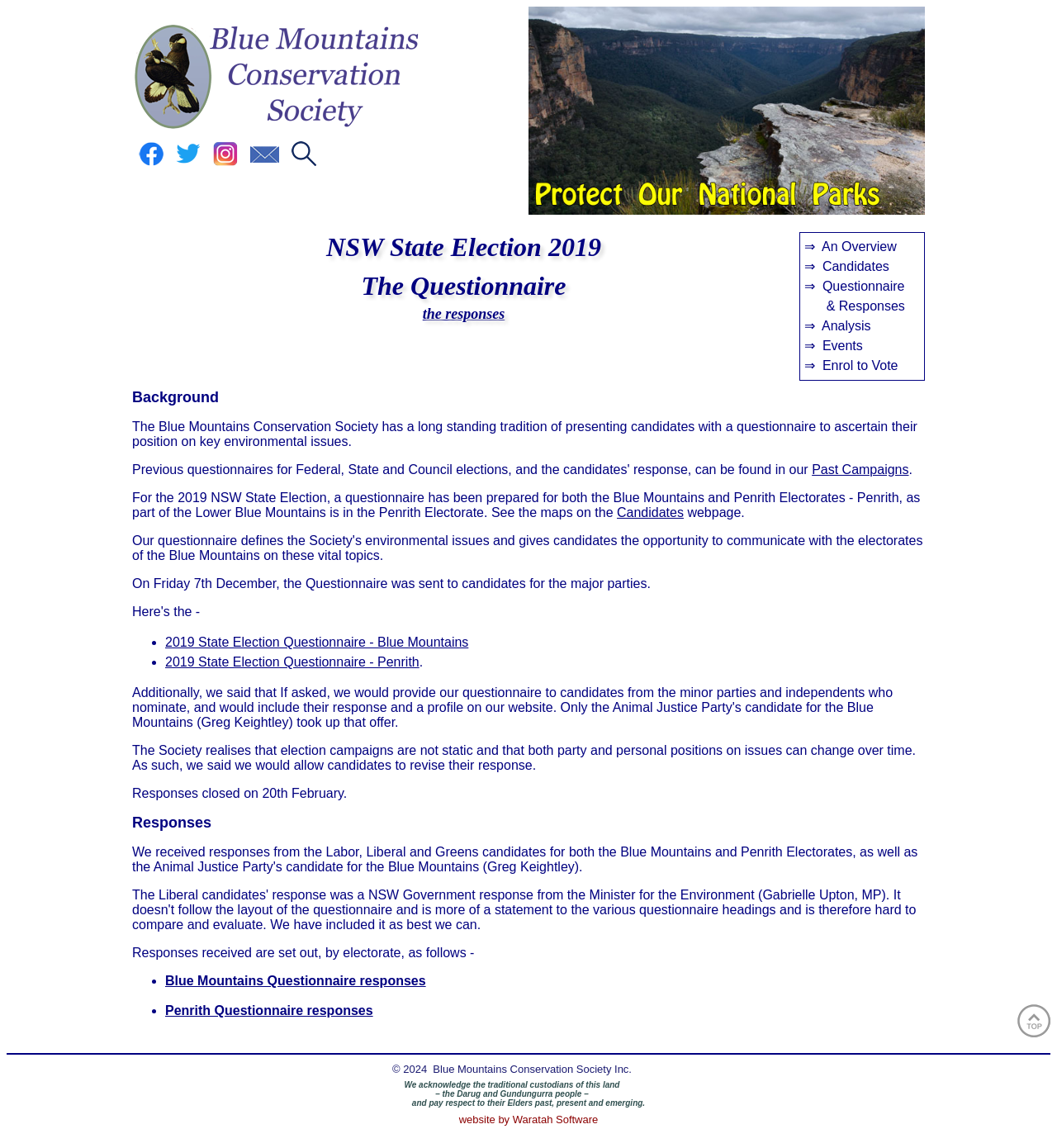Locate the bounding box coordinates of the area to click to fulfill this instruction: "Contact us". The bounding box should be presented as four float numbers between 0 and 1, in the order [left, top, right, bottom].

[0.236, 0.136, 0.264, 0.147]